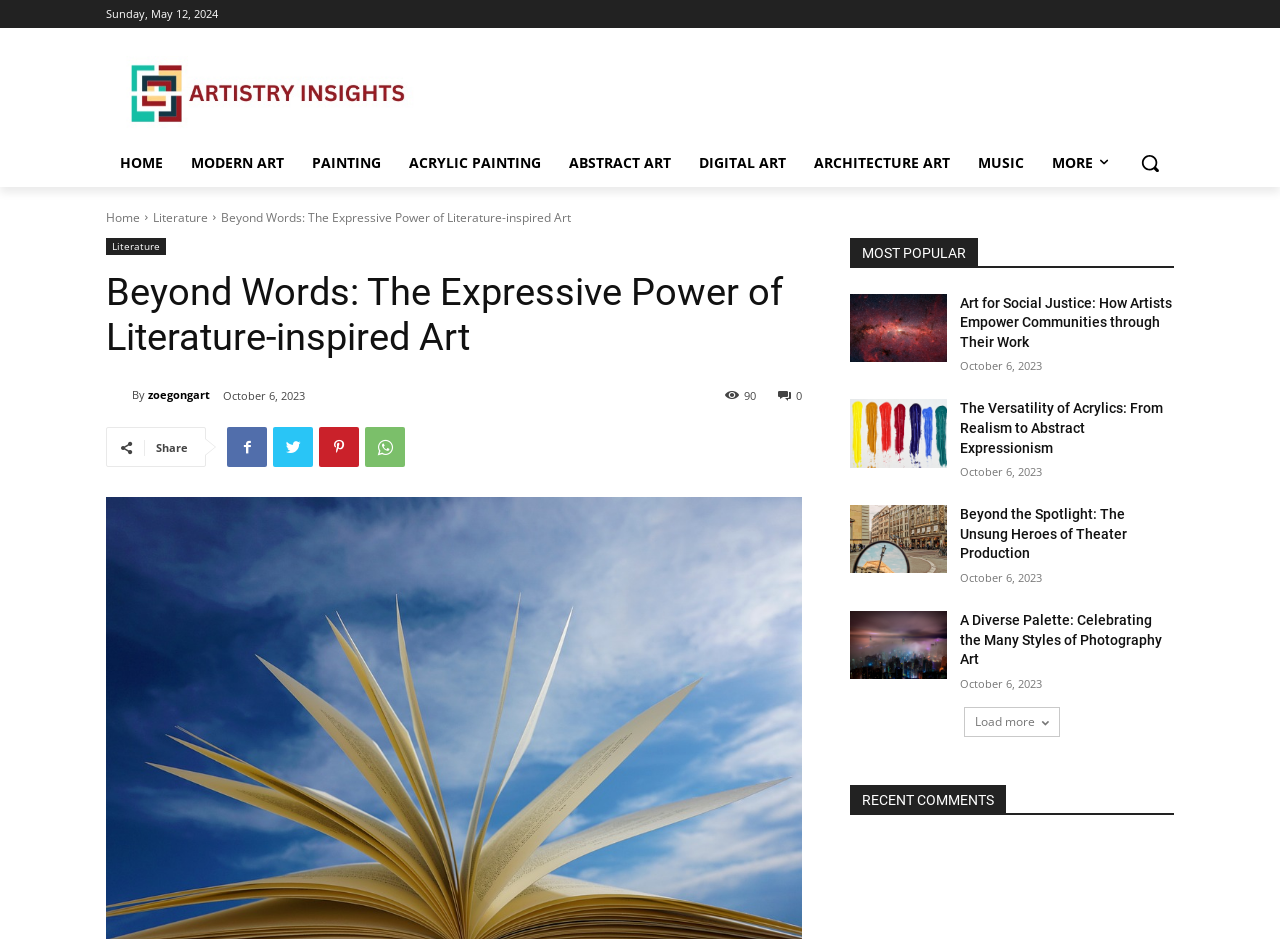Refer to the image and provide a thorough answer to this question:
What is the title of the first article under 'MOST POPULAR'?

I found the title of the first article under the heading 'MOST POPULAR' by reading the link text, which is 'Art for Social Justice: How Artists Empower Communities through Their Work'.